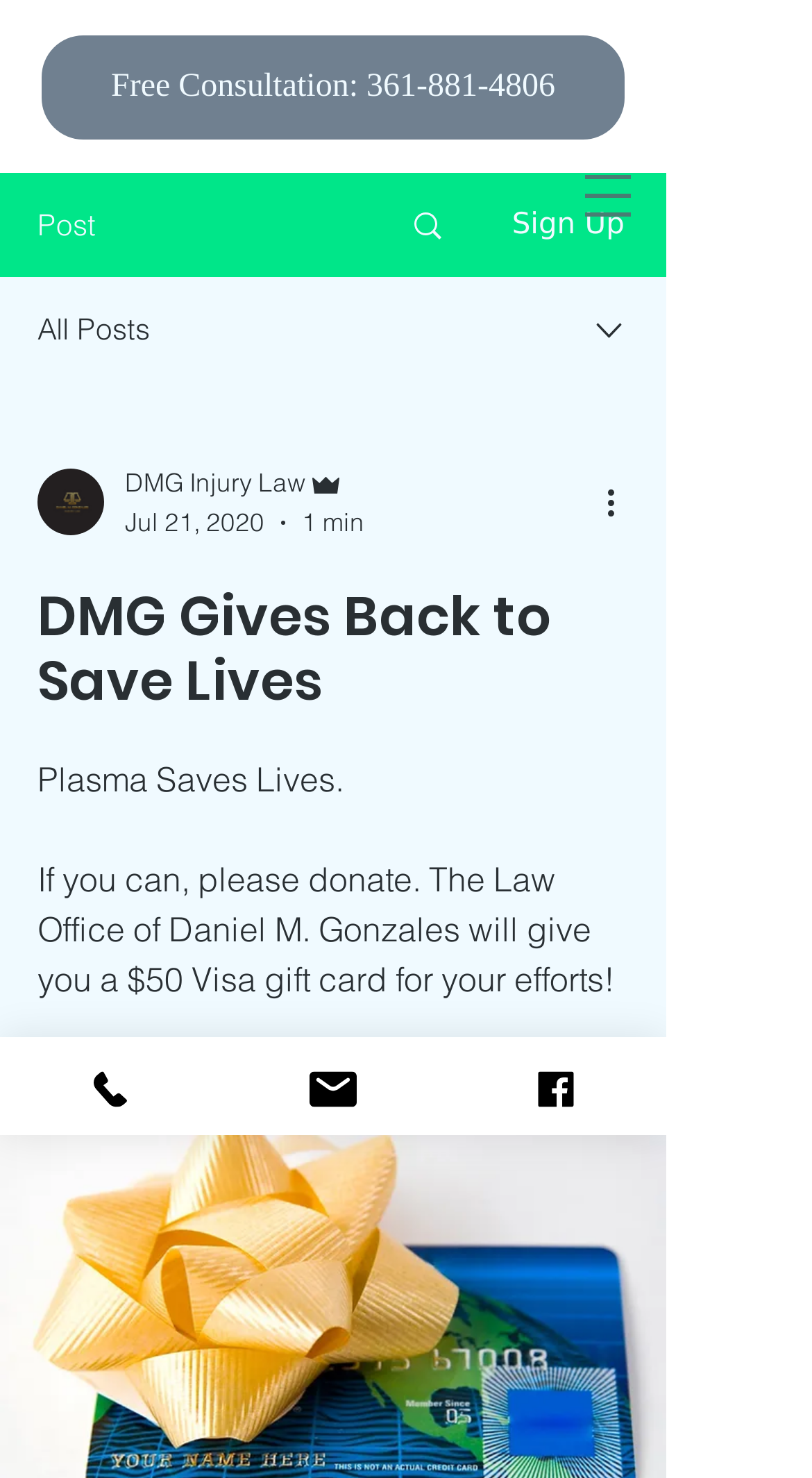What is the phone number for a free consultation?
Please provide a comprehensive answer based on the contents of the image.

I found the phone number by looking at the link with the text 'Free Consultation' and found the phone number '361-881-4806' next to it.